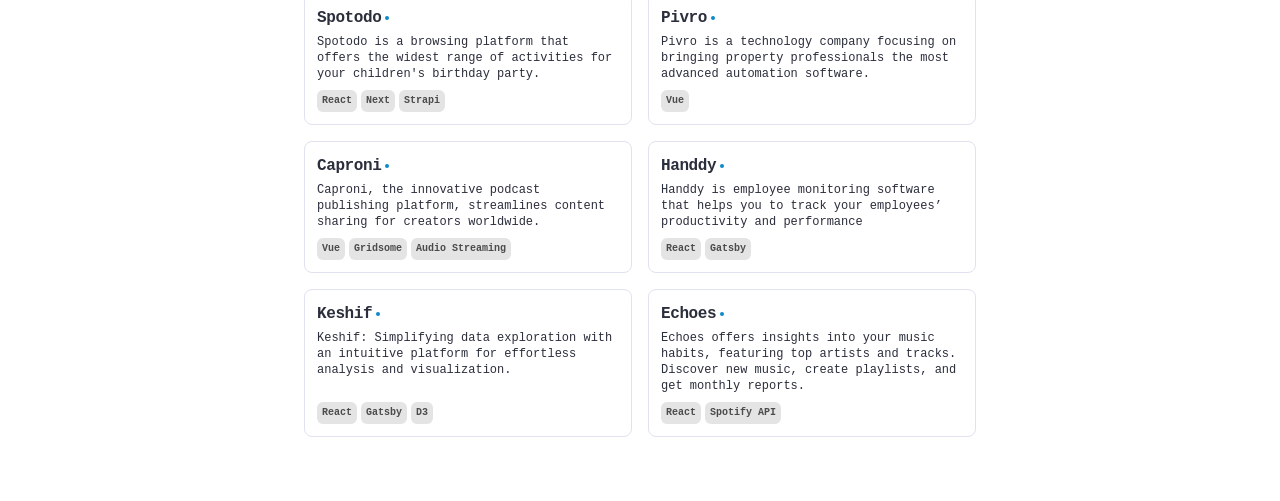What is the purpose of Echoes?
Look at the image and answer the question with a single word or phrase.

Music insights and playlist creation